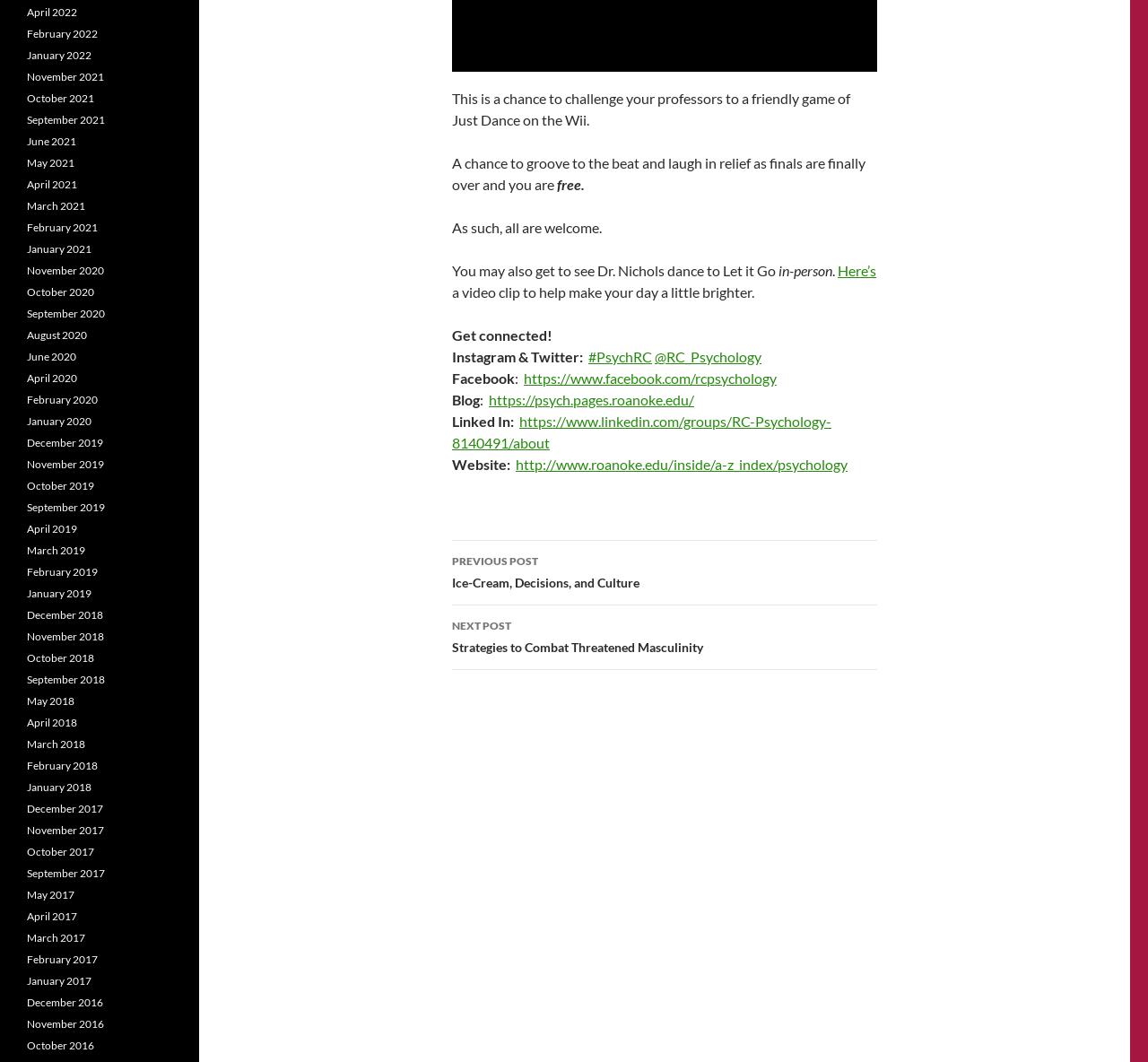Provide the bounding box coordinates of the area you need to click to execute the following instruction: "Read Remarks".

None